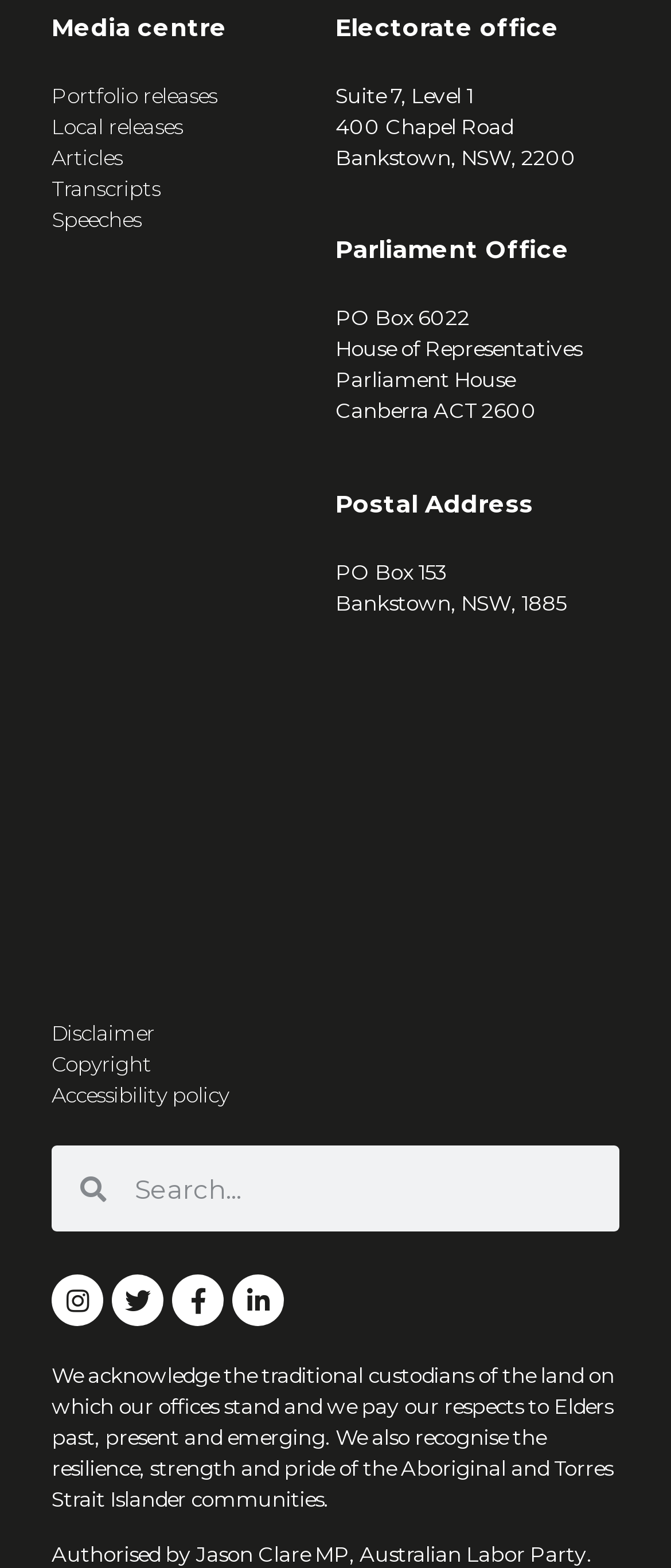Provide the bounding box coordinates for the specified HTML element described in this description: "Media centre". The coordinates should be four float numbers ranging from 0 to 1, in the format [left, top, right, bottom].

[0.077, 0.008, 0.338, 0.027]